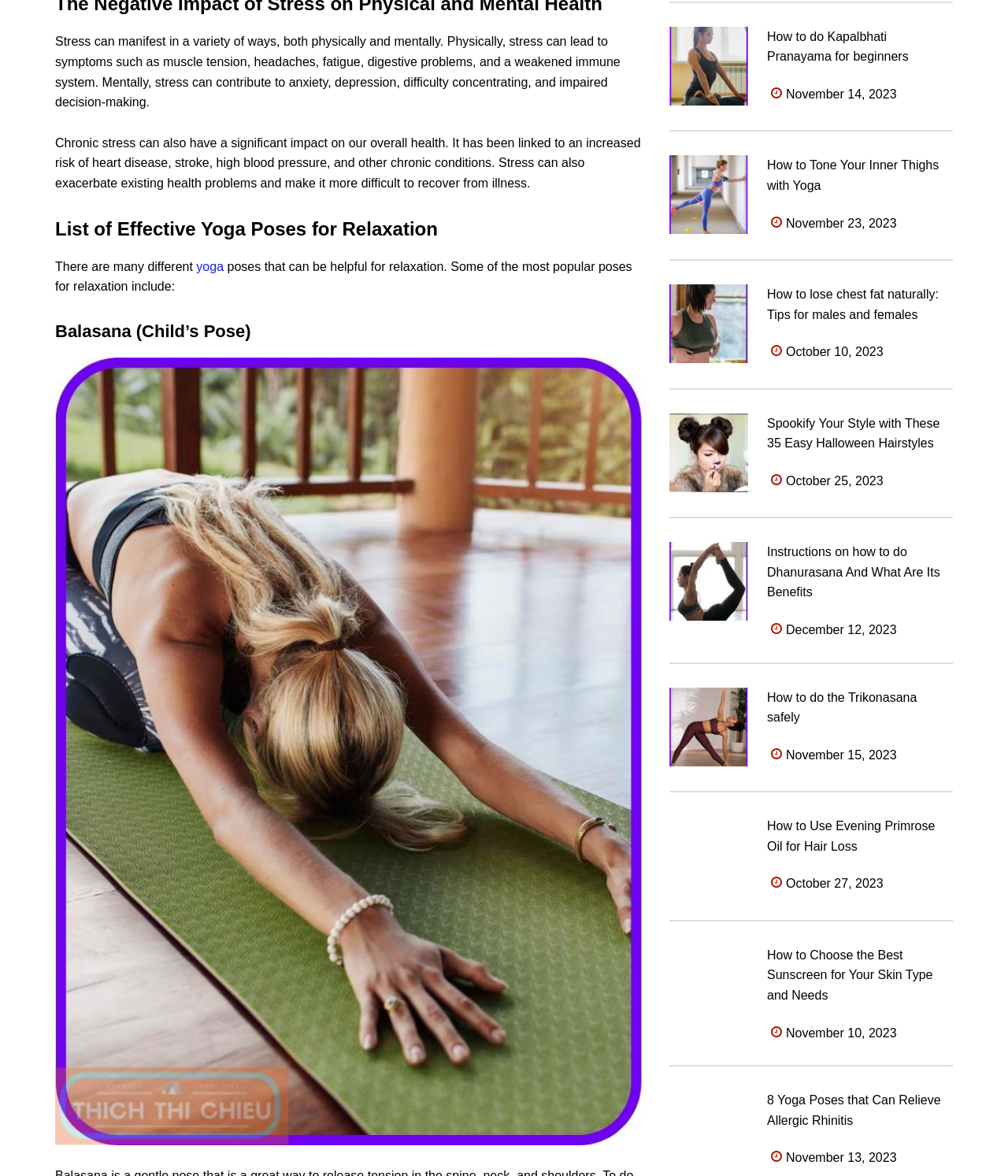Using the description "yoga", locate and provide the bounding box of the UI element.

[0.195, 0.221, 0.222, 0.232]